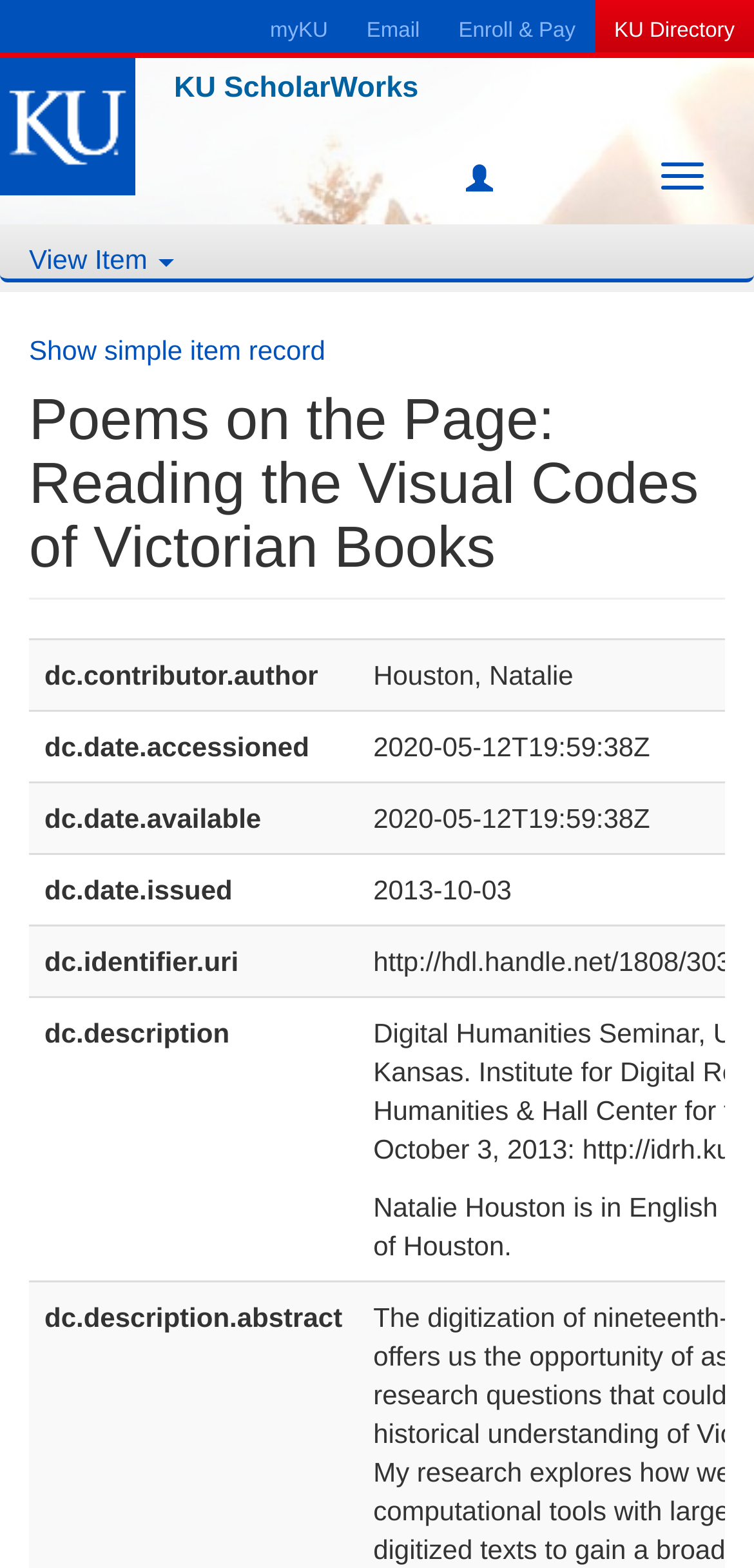Can you provide the bounding box coordinates for the element that should be clicked to implement the instruction: "Toggle navigation"?

[0.849, 0.092, 0.962, 0.134]